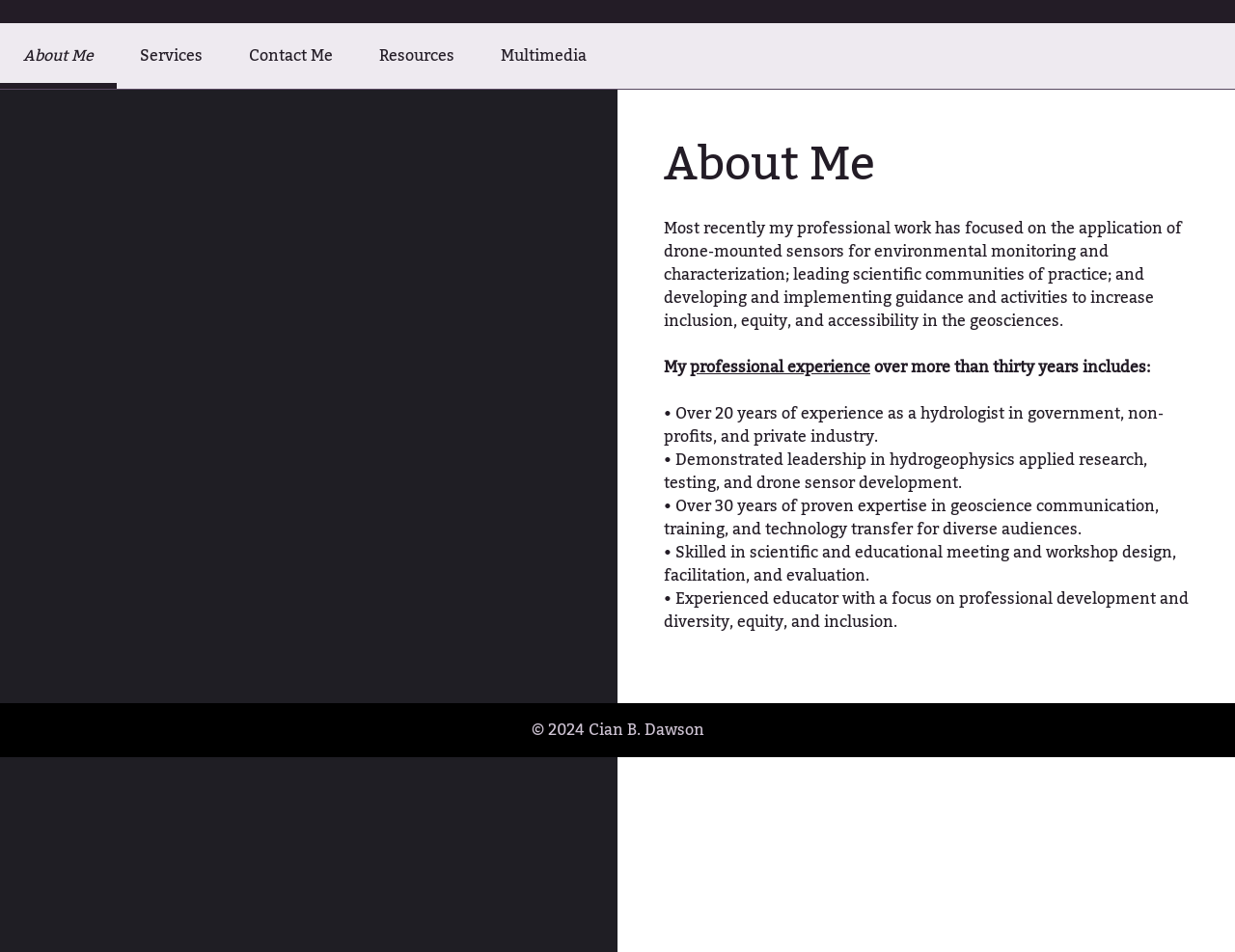Using the format (top-left x, top-left y, bottom-right x, bottom-right y), and given the element description, identify the bounding box coordinates within the screenshot: Cian B. Dawson

[0.476, 0.751, 0.57, 0.783]